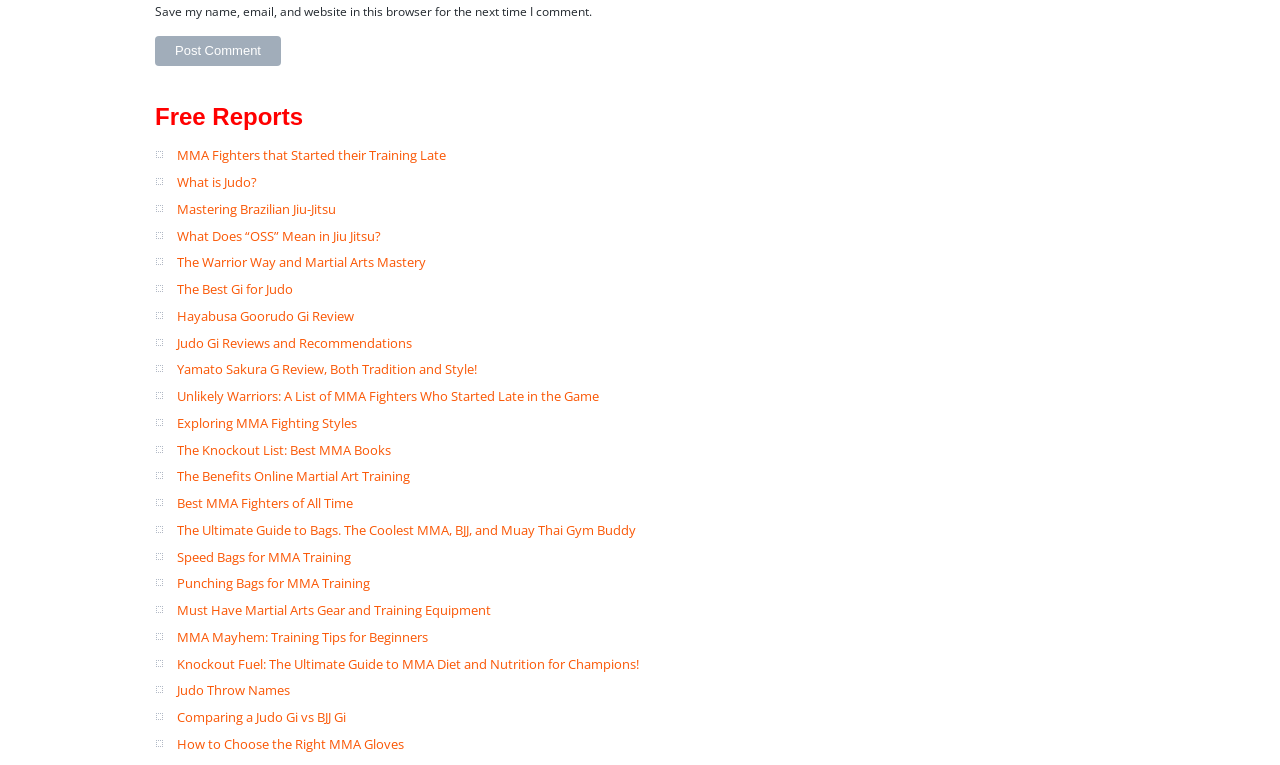Locate the bounding box coordinates of the clickable part needed for the task: "Read about 'MMA Fighters that Started their Training Late'".

[0.138, 0.191, 0.348, 0.215]